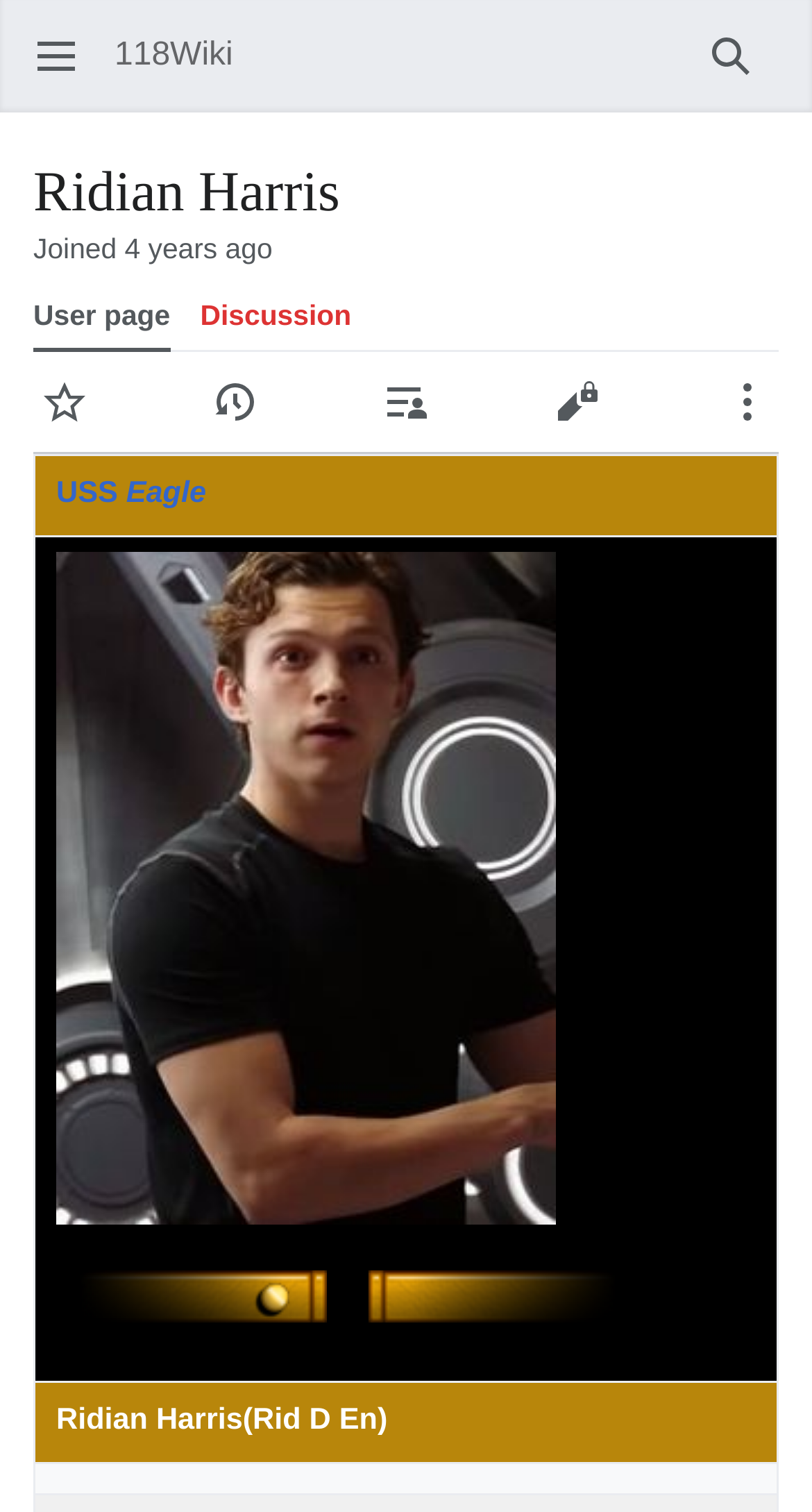Determine the bounding box coordinates (top-left x, top-left y, bottom-right x, bottom-right y) of the UI element described in the following text: Li Boyan｜李泊岩

None